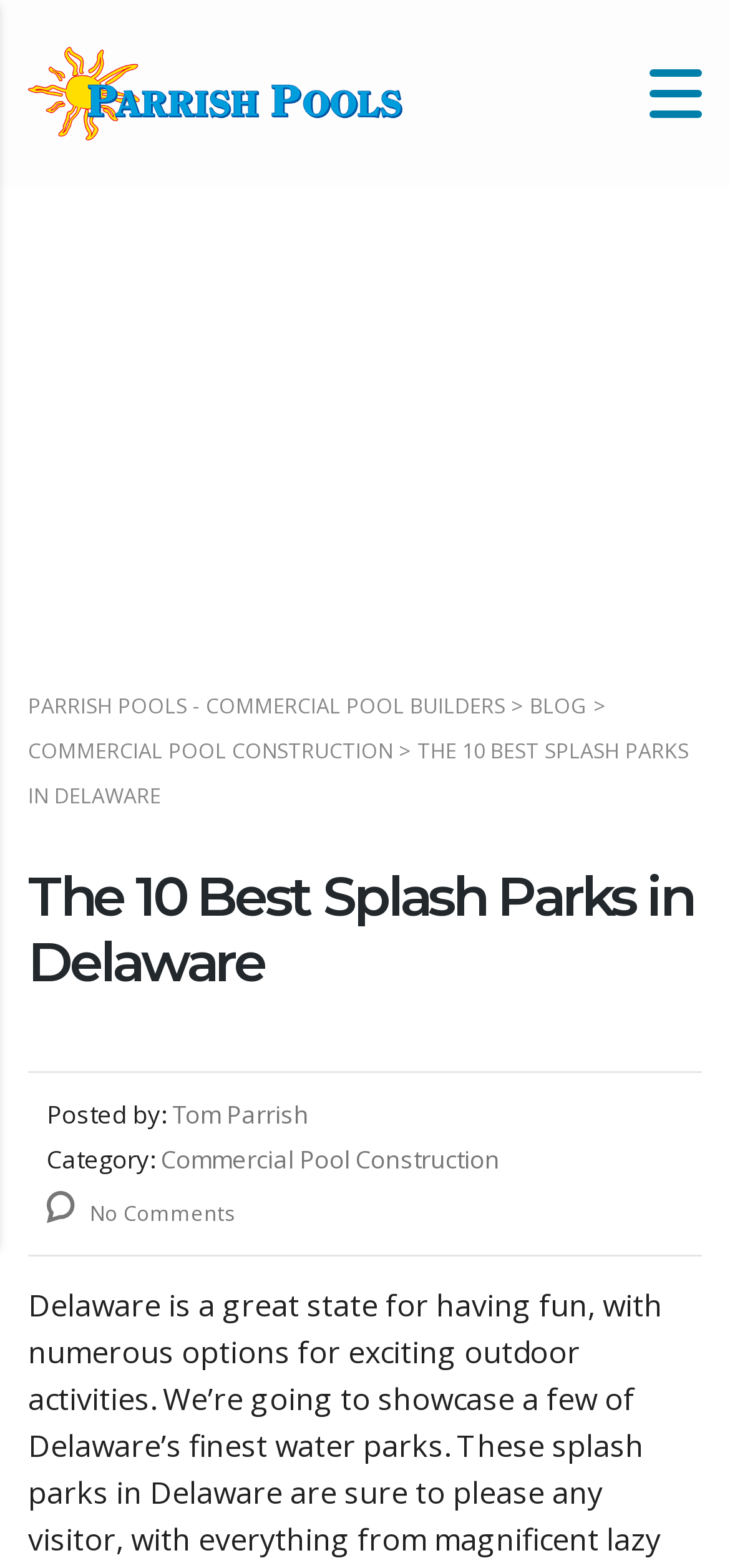Please look at the image and answer the question with a detailed explanation: What category is the article under?

I found the category by looking at the text 'Category:' and the adjacent text 'Commercial Pool Construction', which indicates that the article is categorized under Commercial Pool Construction.